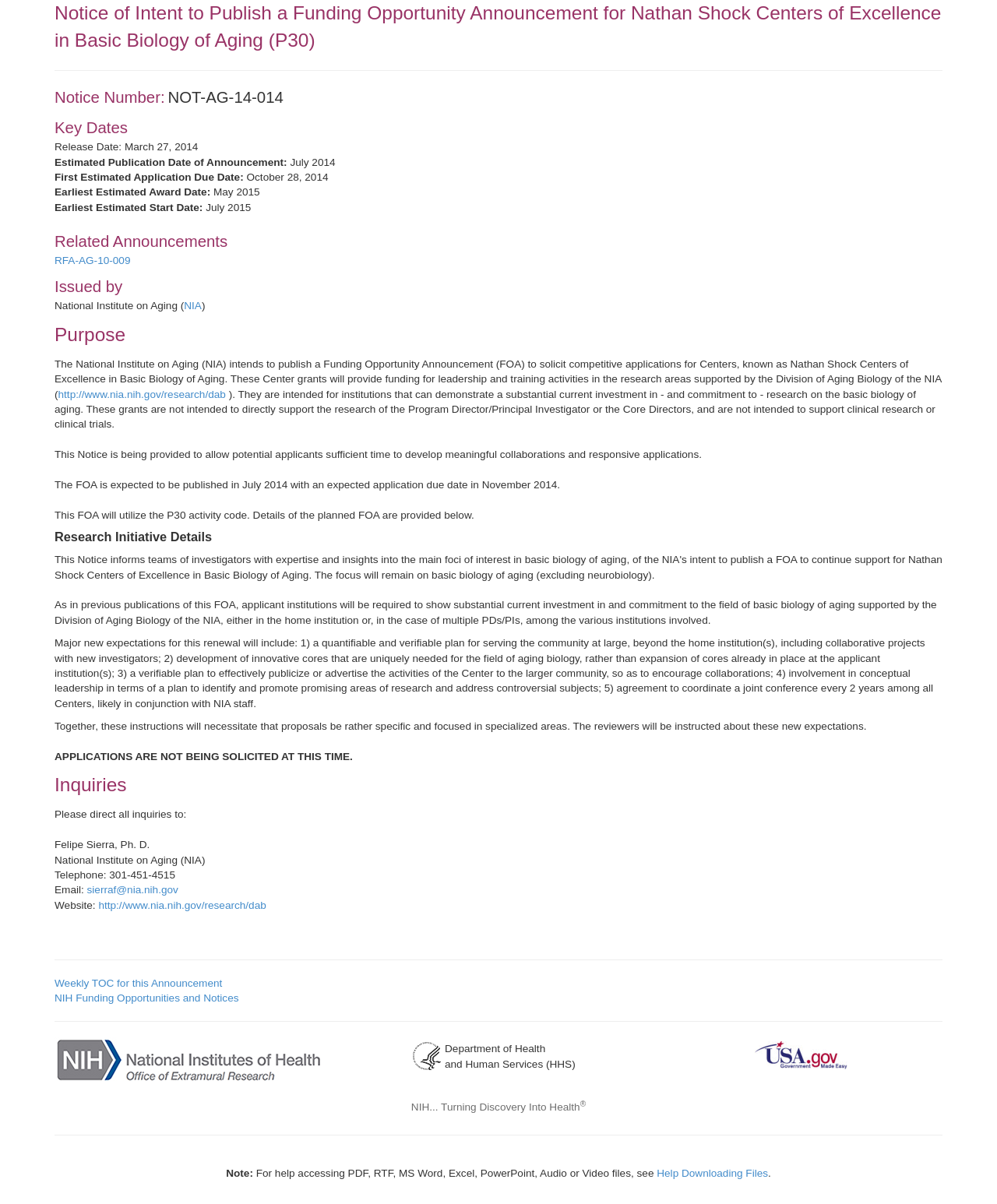Please locate the bounding box coordinates of the element that should be clicked to achieve the given instruction: "Check the Weekly TOC for this Announcement".

[0.055, 0.812, 0.223, 0.821]